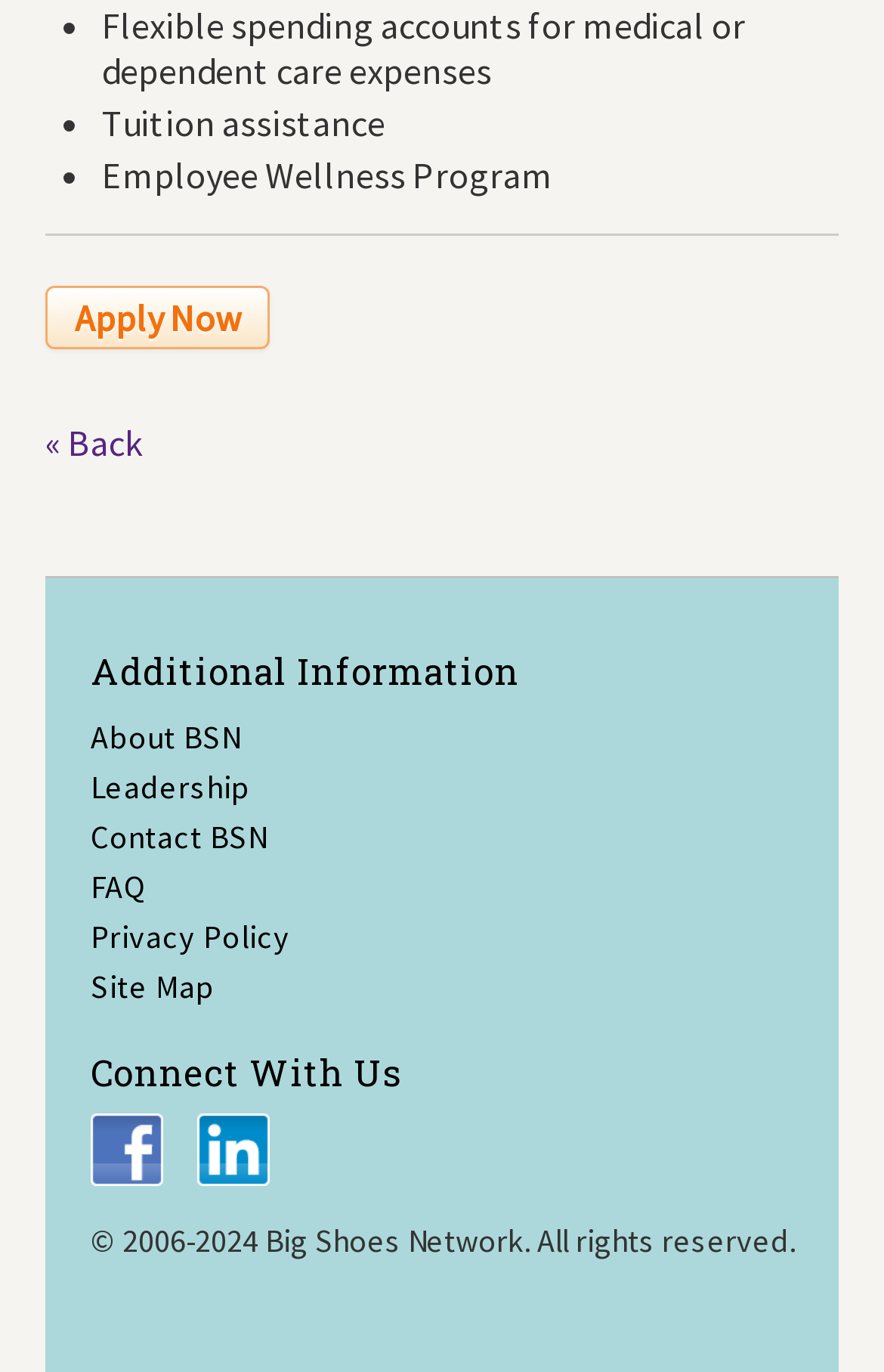Give a one-word or short phrase answer to the question: 
What benefits does the company offer?

Flexible spending accounts, tuition assistance, employee wellness program